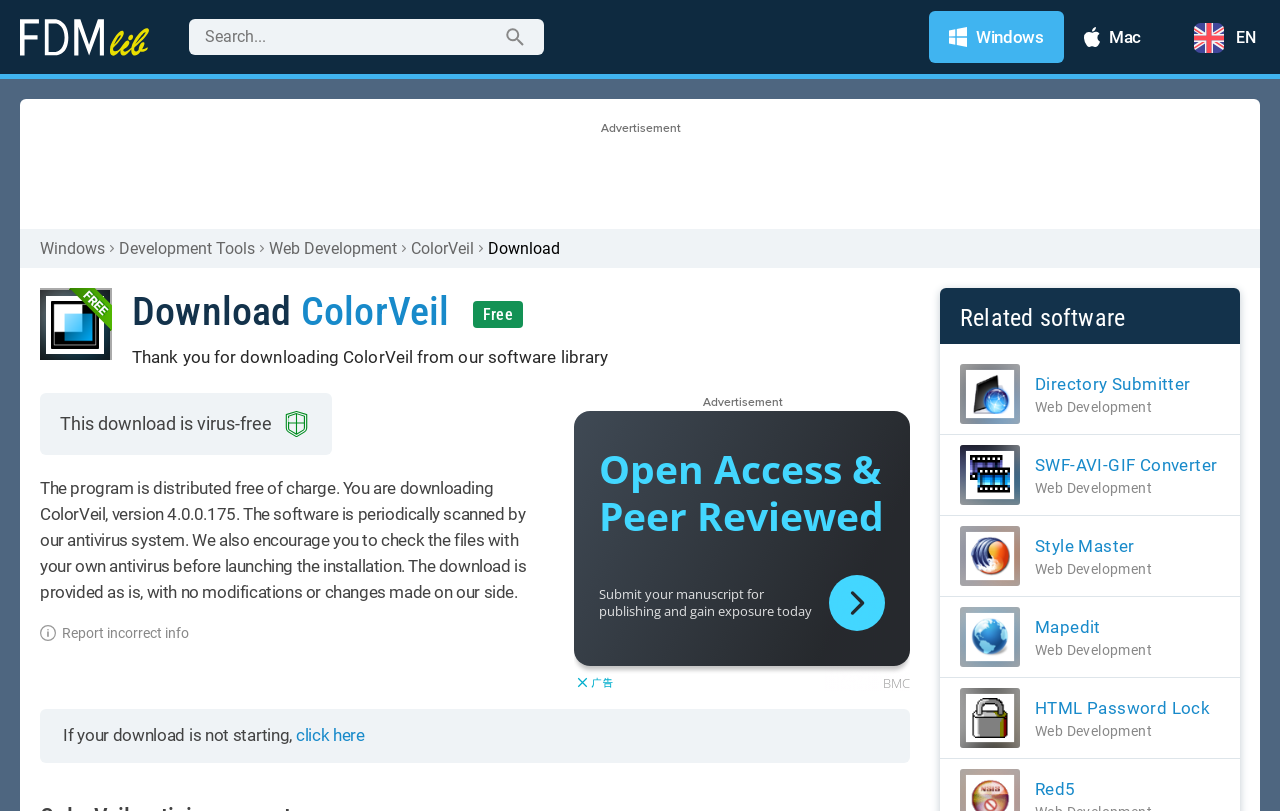Could you provide the bounding box coordinates for the portion of the screen to click to complete this instruction: "Search for software"?

[0.148, 0.023, 0.425, 0.067]